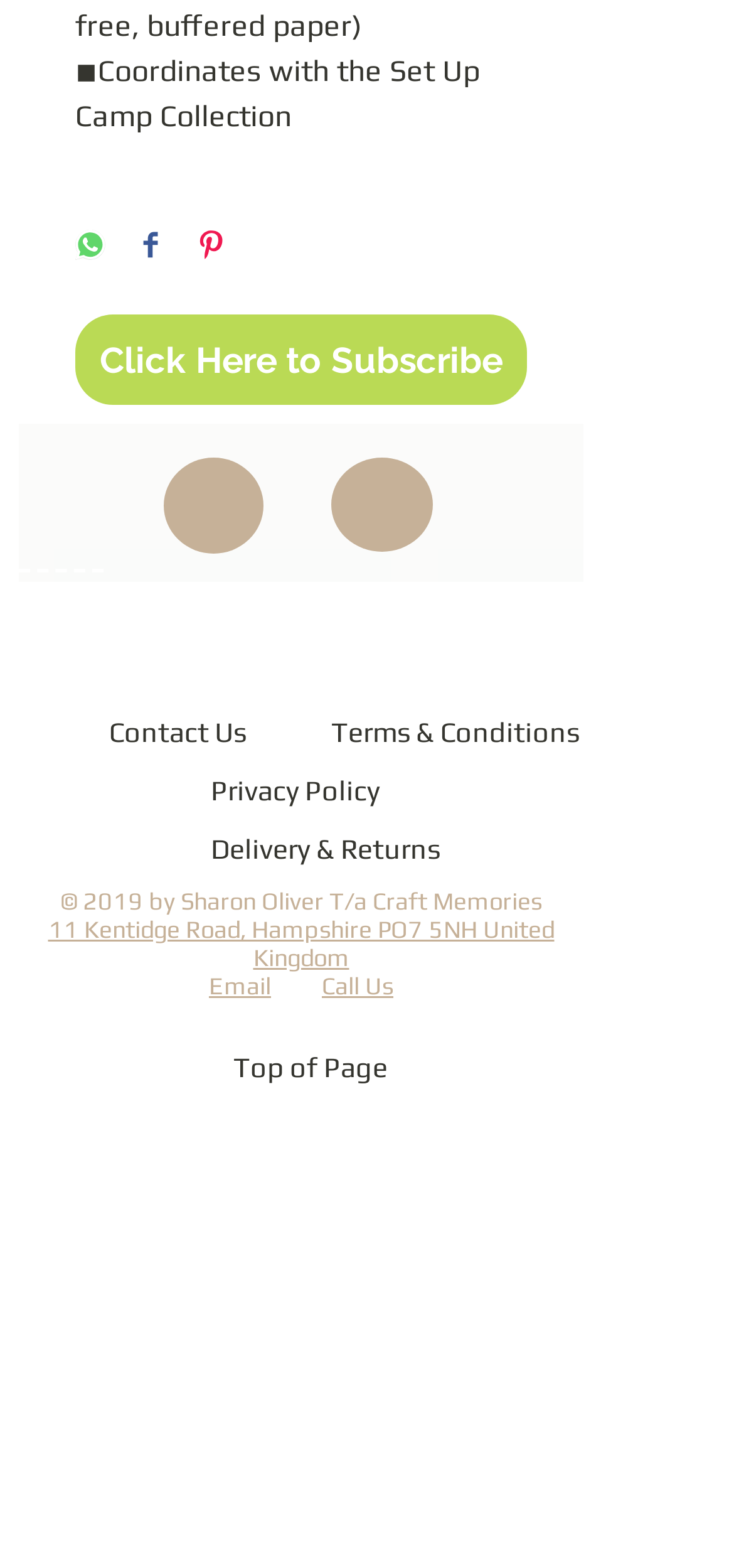Show the bounding box coordinates of the element that should be clicked to complete the task: "Pin on Pinterest".

[0.267, 0.147, 0.308, 0.17]